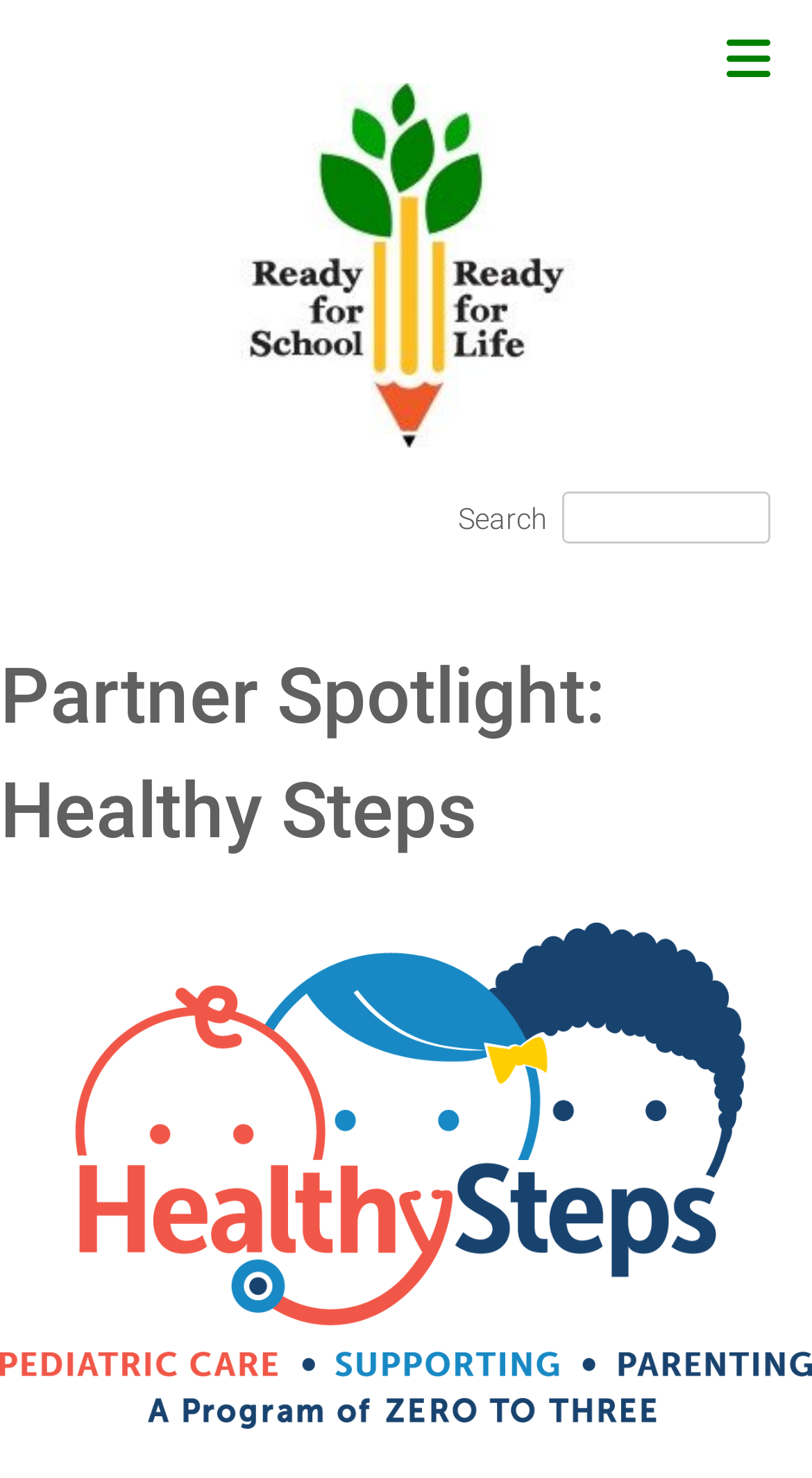Provide the bounding box coordinates for the UI element described in this sentence: "aria-label="Toggle Menu"". The coordinates should be four float values between 0 and 1, i.e., [left, top, right, bottom].

[0.844, 0.0, 1.0, 0.079]